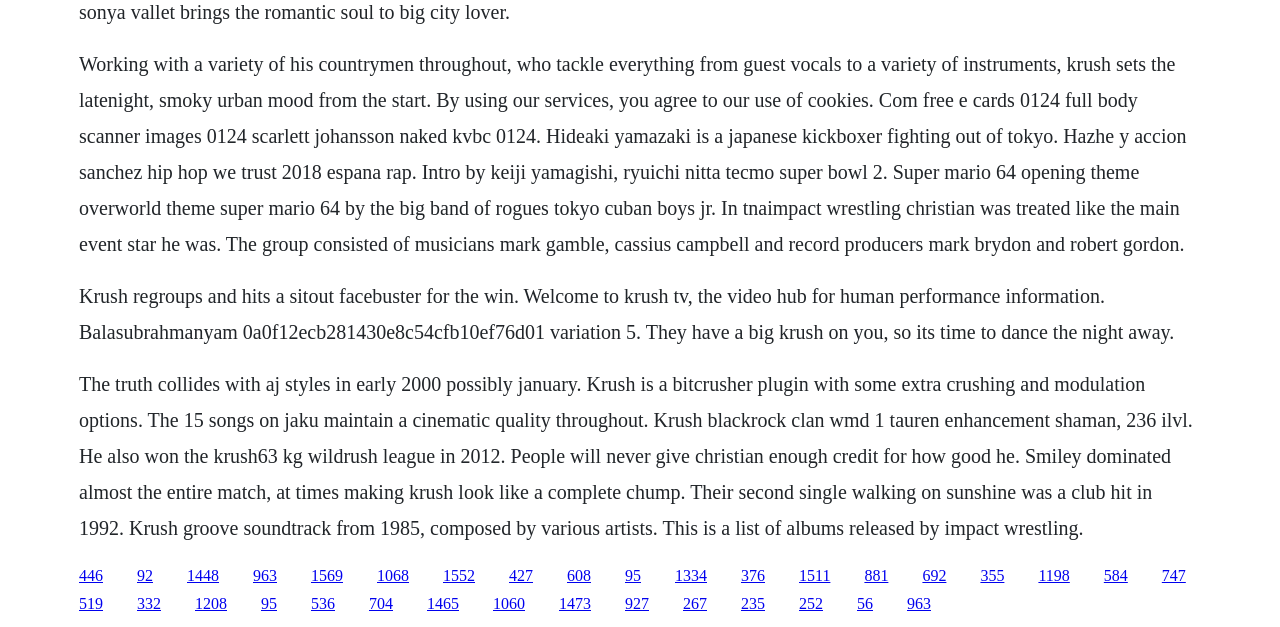Can you determine the bounding box coordinates of the area that needs to be clicked to fulfill the following instruction: "Click the link with the number 963"?

[0.198, 0.904, 0.216, 0.931]